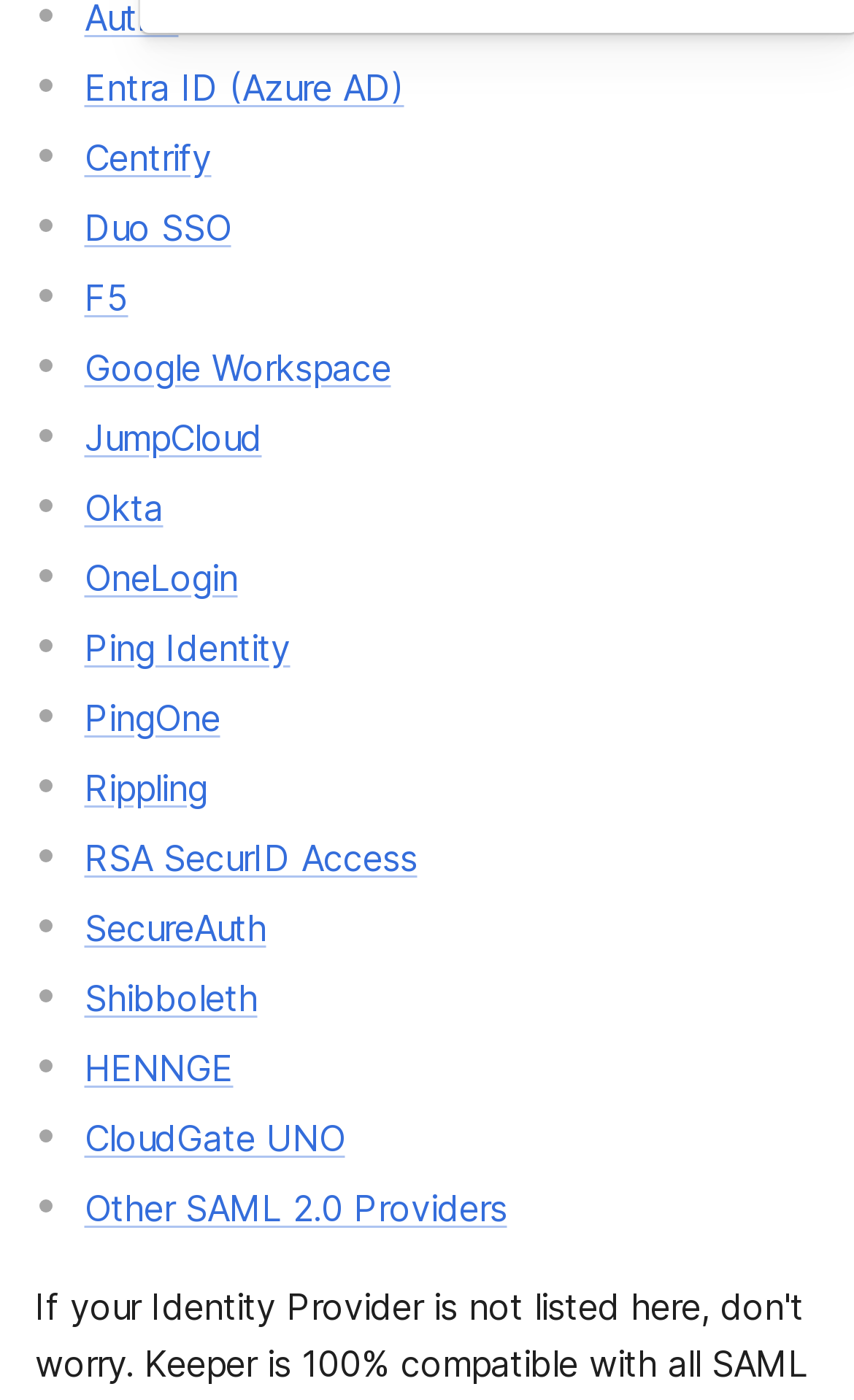Please analyze the image and provide a thorough answer to the question:
Is Shibboleth a SAML 2.0 provider?

I checked the list of links provided on the webpage and found that Shibboleth is listed as one of the SAML 2.0 providers.